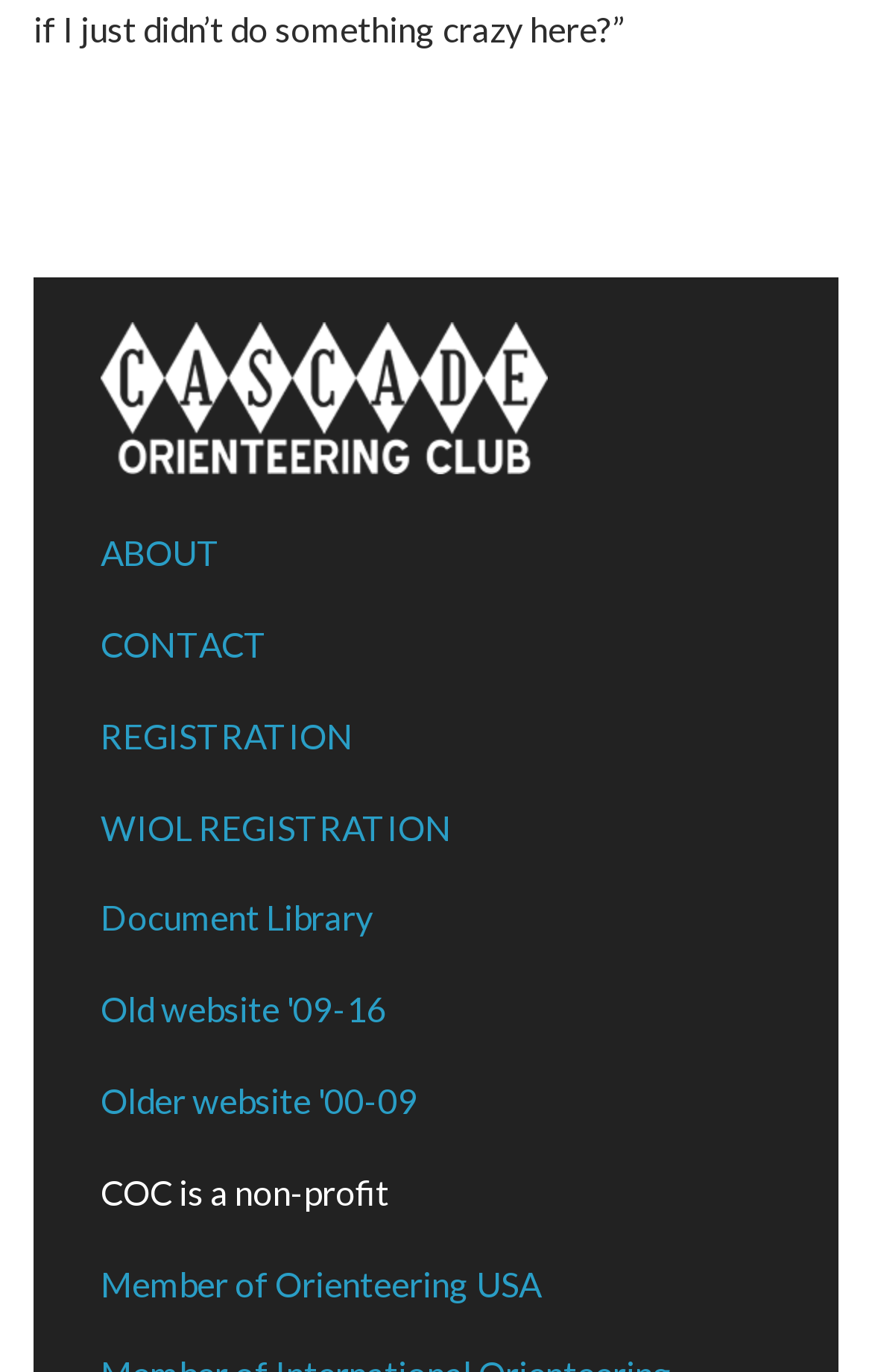How many old websites are linked?
Refer to the image and give a detailed response to the question.

There are two old websites linked at the bottom of the webpage, which are 'Old website '09-16' and 'Older website '00-09'.